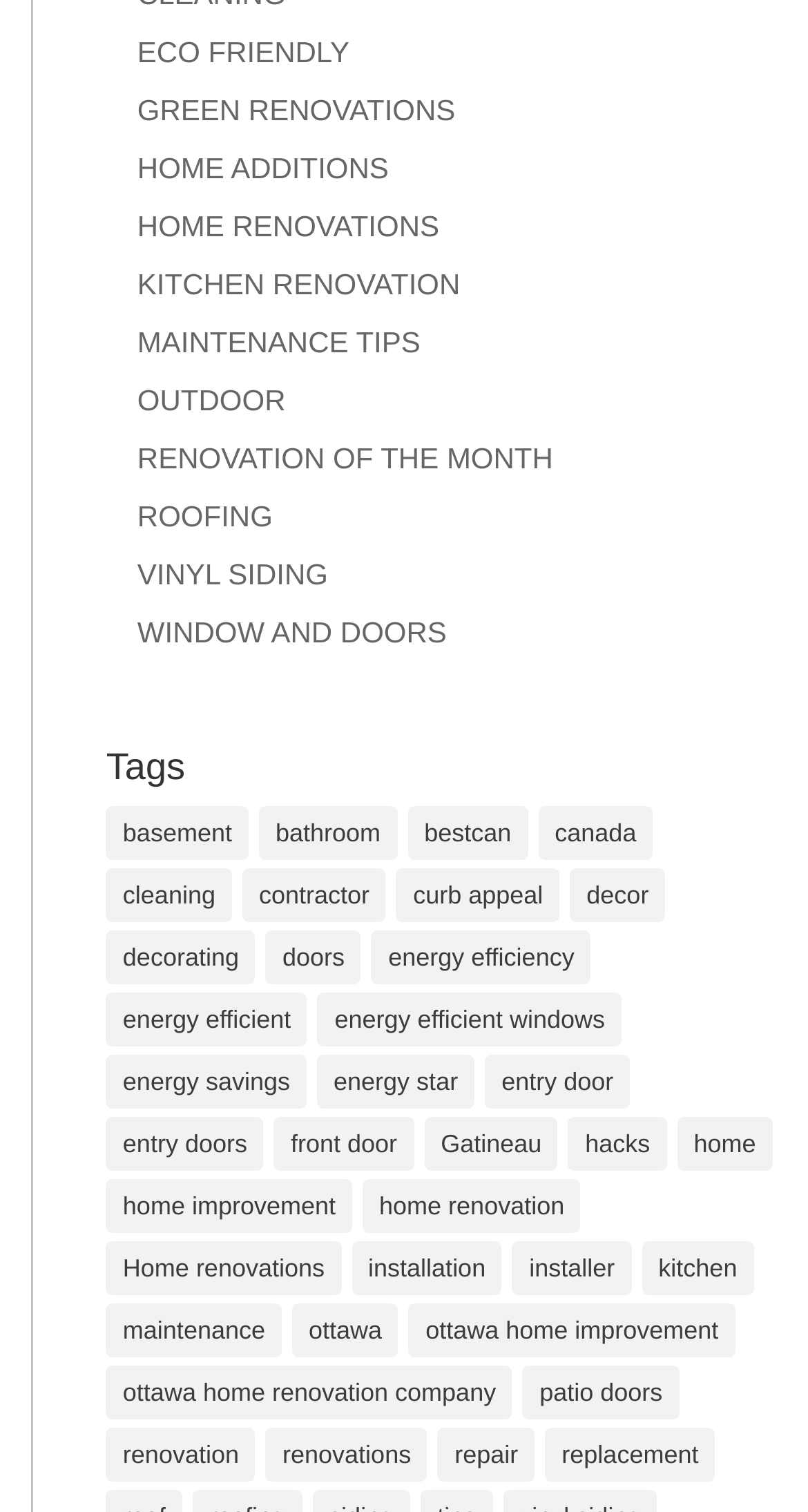Kindly determine the bounding box coordinates for the area that needs to be clicked to execute this instruction: "View RENOVATION OF THE MONTH".

[0.17, 0.292, 0.684, 0.314]